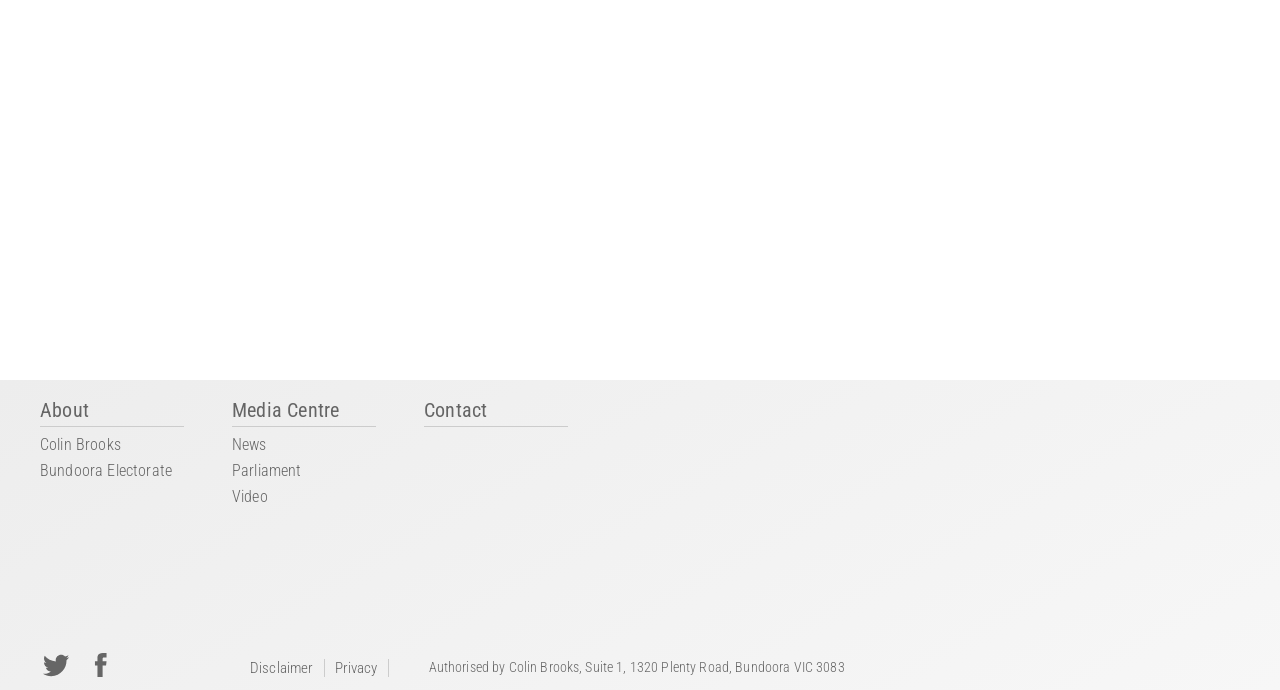Identify the bounding box for the described UI element. Provide the coordinates in (top-left x, top-left y, bottom-right x, bottom-right y) format with values ranging from 0 to 1: Colin Brooks

[0.031, 0.633, 0.094, 0.671]